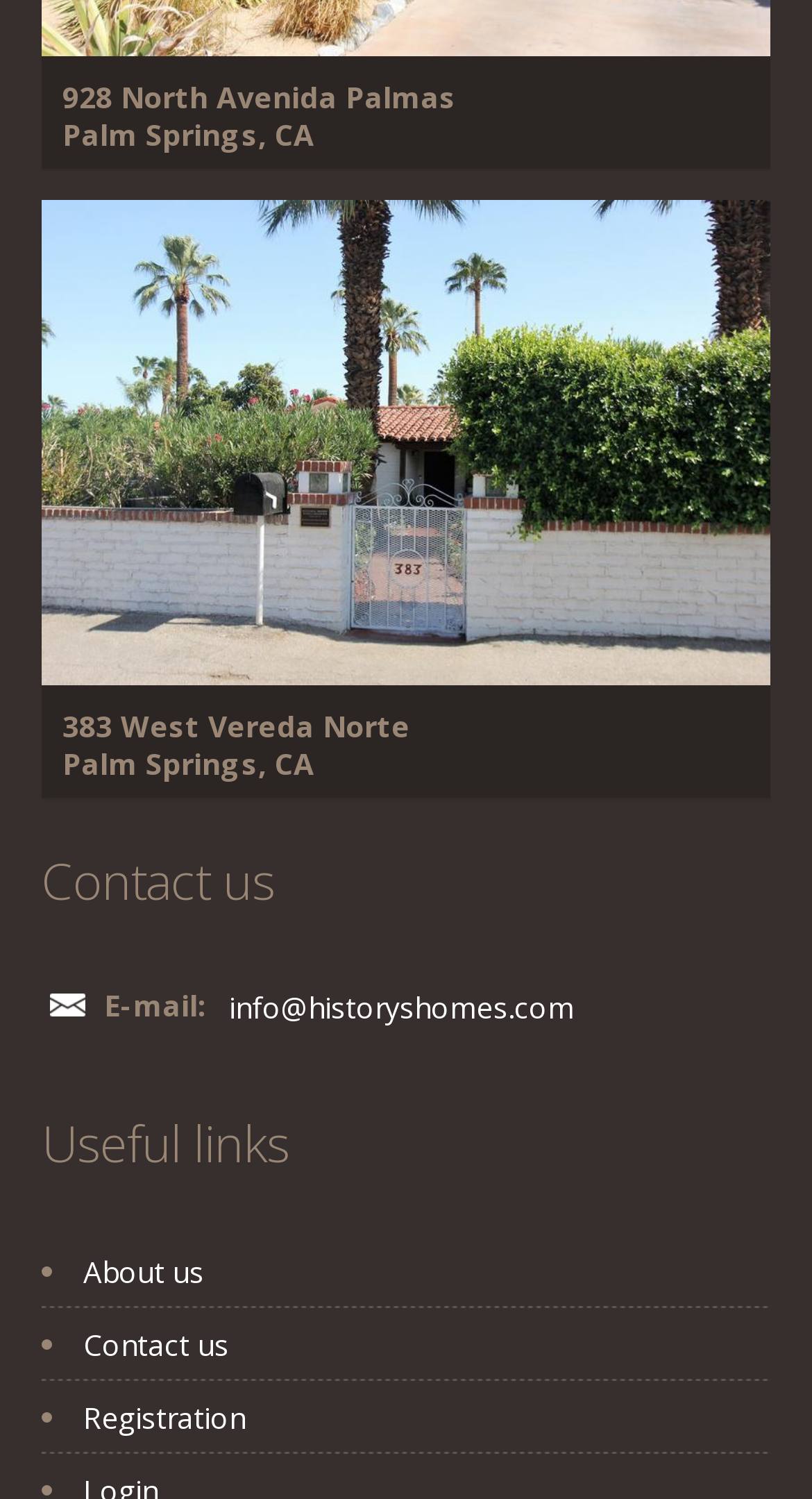Please answer the following question using a single word or phrase: 
What is the email address provided in the 'Contact us' section?

info@historyshomes.com